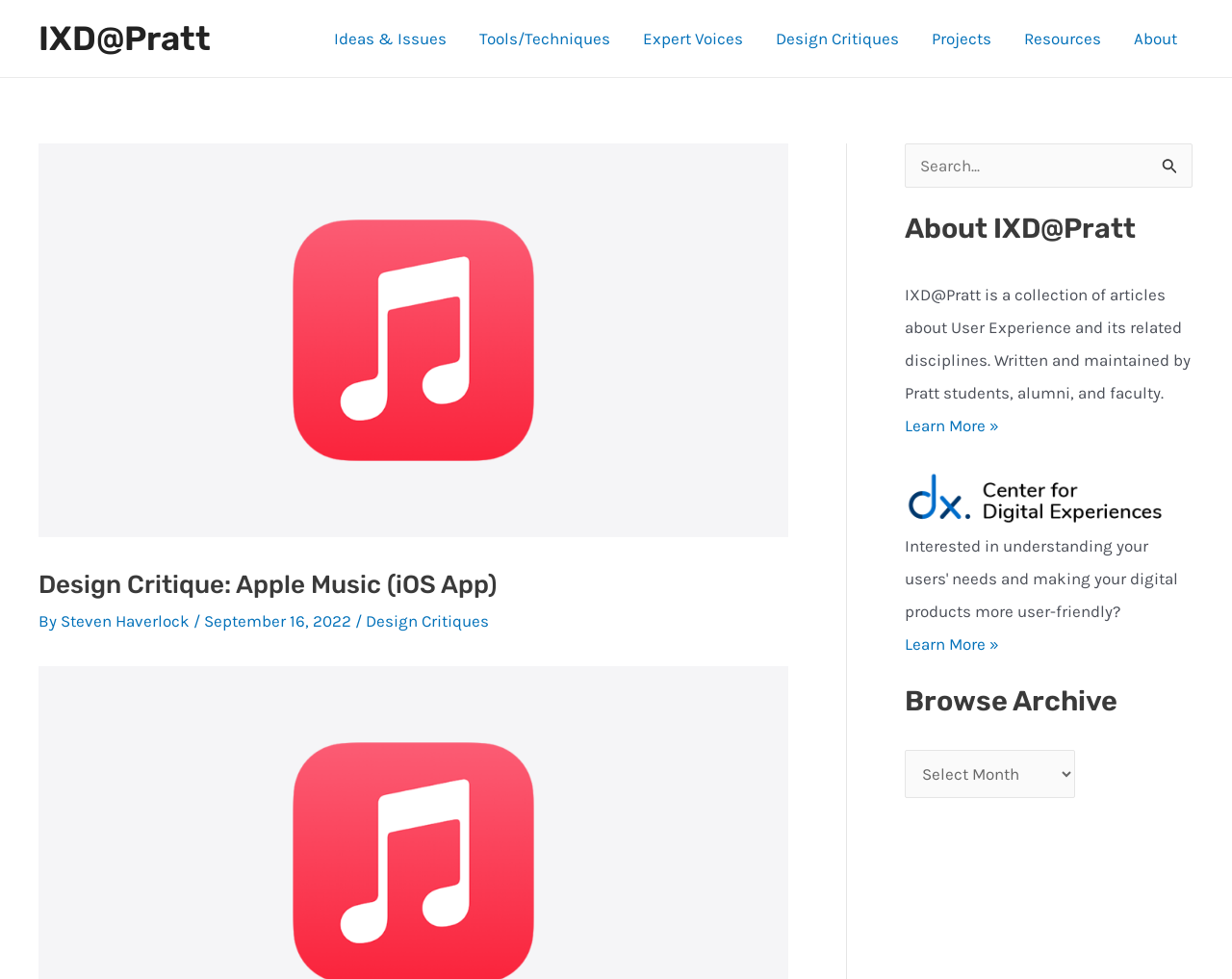Kindly determine the bounding box coordinates of the area that needs to be clicked to fulfill this instruction: "Learn more about IXD@Pratt".

[0.734, 0.424, 0.811, 0.444]